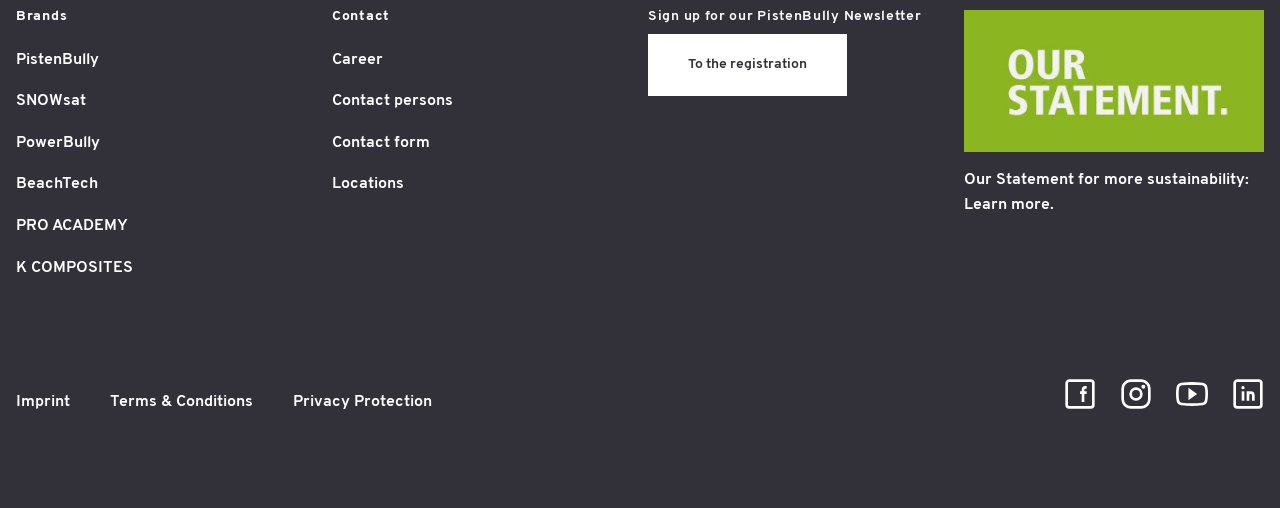Carefully observe the image and respond to the question with a detailed answer:
What is the last link under the 'Legal information' section?

The last link under the 'Legal information' section is 'Privacy Protection', which is one of the three links under this section, along with 'Imprint' and 'Terms & Conditions'.